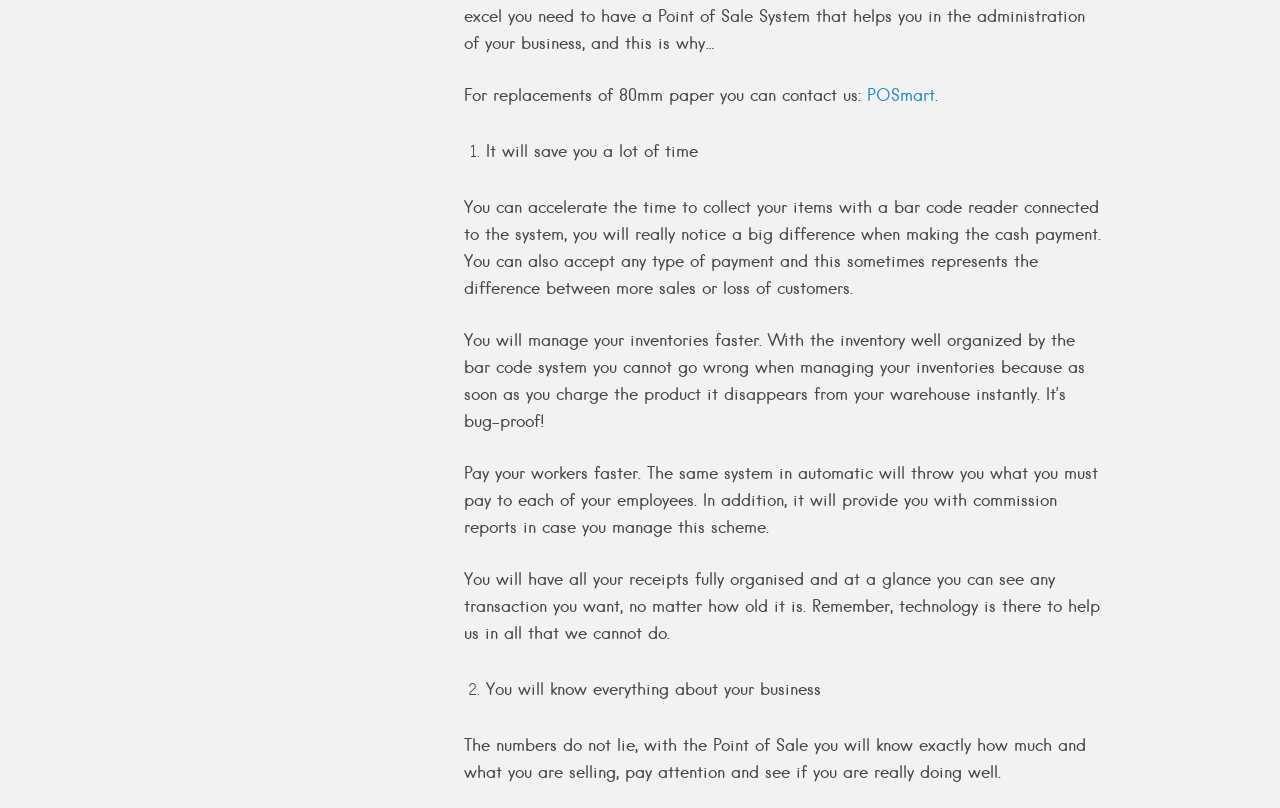Find the bounding box of the web element that fits this description: "POSmart".

[0.677, 0.105, 0.73, 0.129]